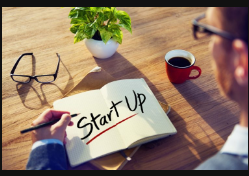What is nearby the person's writing hand?
Refer to the screenshot and deliver a thorough answer to the question presented.

The image shows a person writing in a notebook, and nearby their writing hand lies a pair of stylish eyeglasses, suggesting a thoughtful and focused approach to business planning, implying that the person is meticulous and detail-oriented.